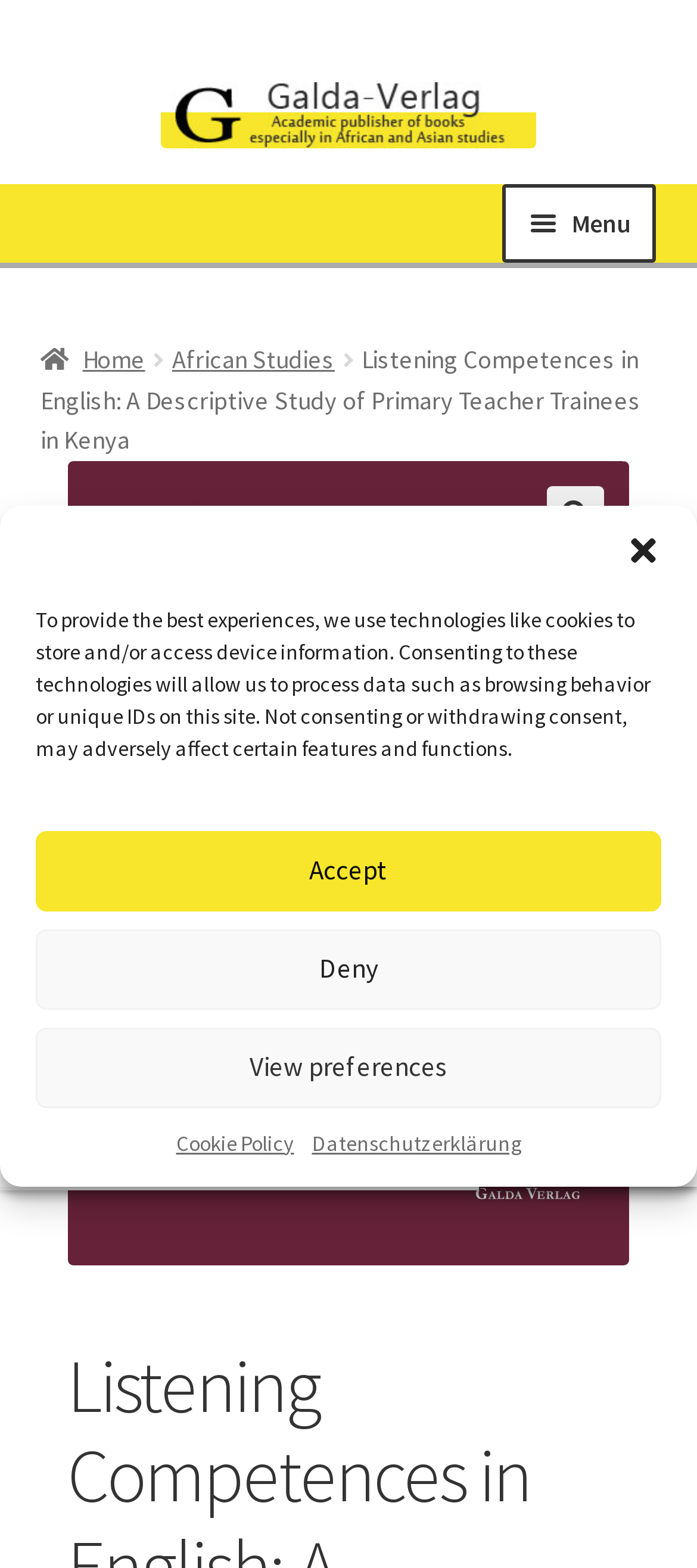Please identify the bounding box coordinates of the element's region that should be clicked to execute the following instruction: "Search for something". The bounding box coordinates must be four float numbers between 0 and 1, i.e., [left, top, right, bottom].

[0.333, 0.68, 0.667, 0.757]